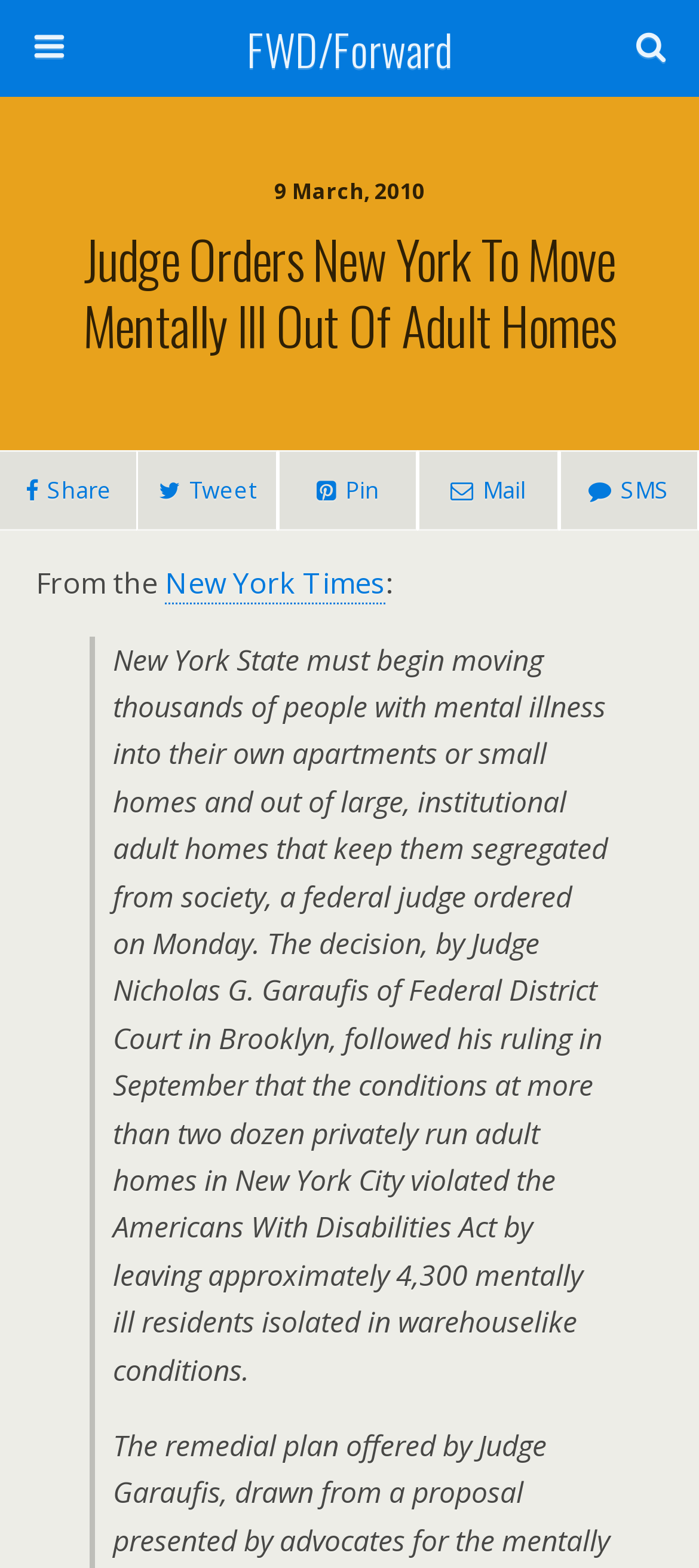Please identify the bounding box coordinates of the region to click in order to complete the task: "Go to FWD/Forward". The coordinates must be four float numbers between 0 and 1, specified as [left, top, right, bottom].

[0.16, 0.0, 0.84, 0.062]